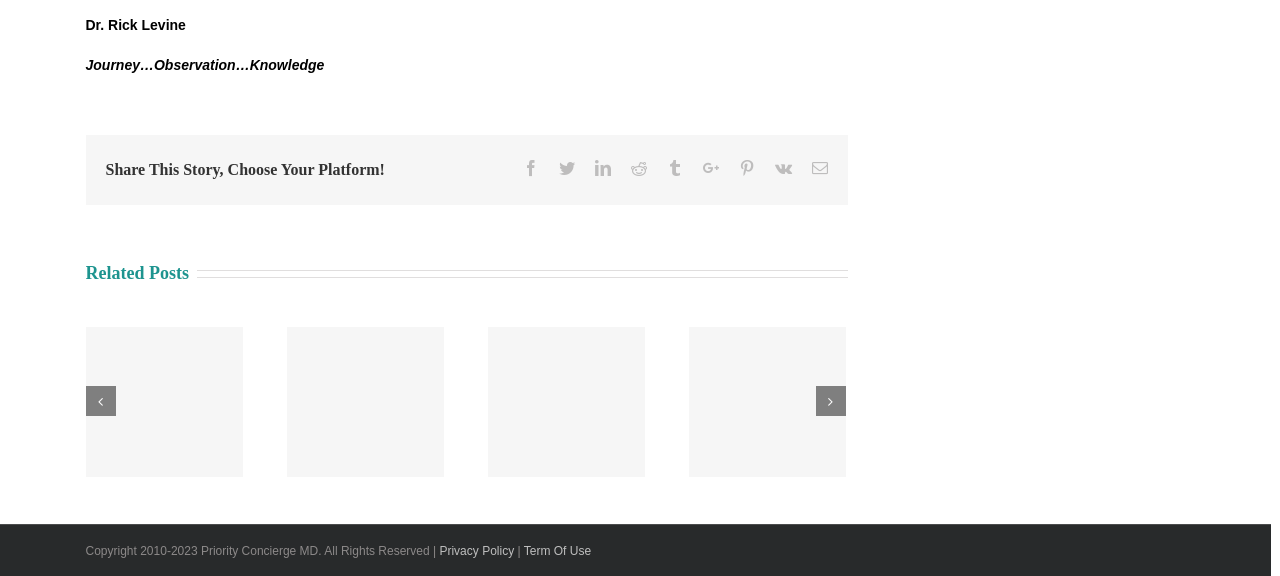Given the description "Privacy Policy", provide the bounding box coordinates of the corresponding UI element.

[0.343, 0.944, 0.402, 0.968]